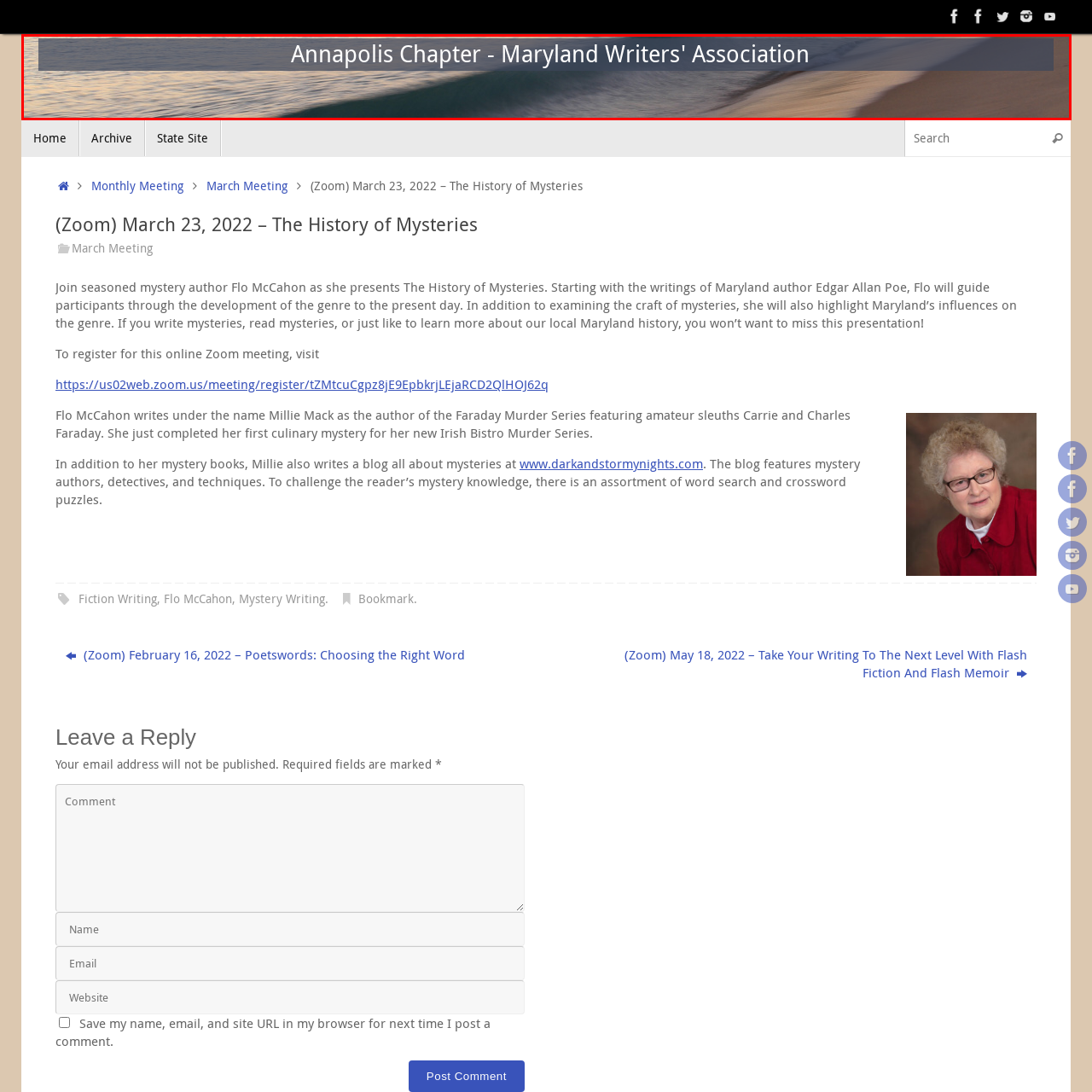What is the purpose of the title banner?
Observe the image within the red bounding box and respond to the question with a detailed answer, relying on the image for information.

This visual representation serves to connect local writers and fosters a sense of belonging within the literary community of Maryland.